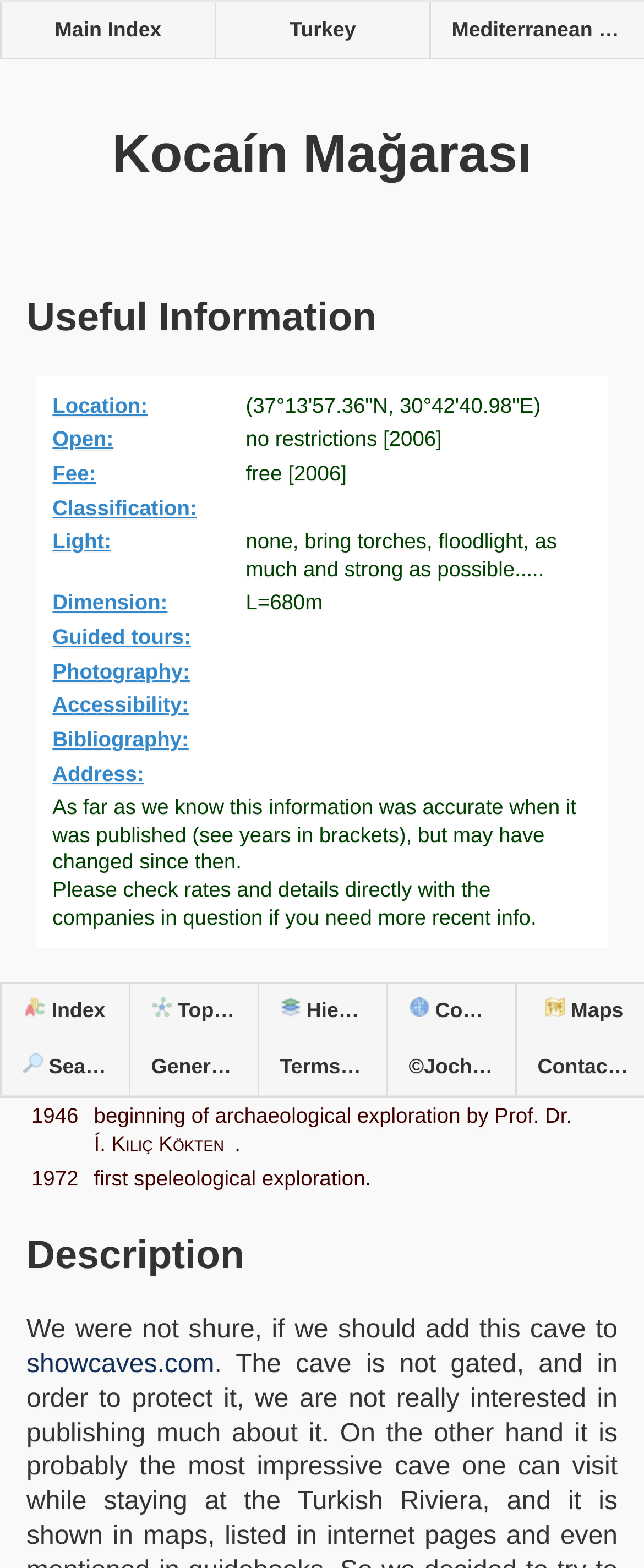Please provide the bounding box coordinates for the element that needs to be clicked to perform the instruction: "Click on 'Main Index' to go back to the main page". The coordinates must consist of four float numbers between 0 and 1, formatted as [left, top, right, bottom].

[0.0, 0.001, 0.333, 0.037]